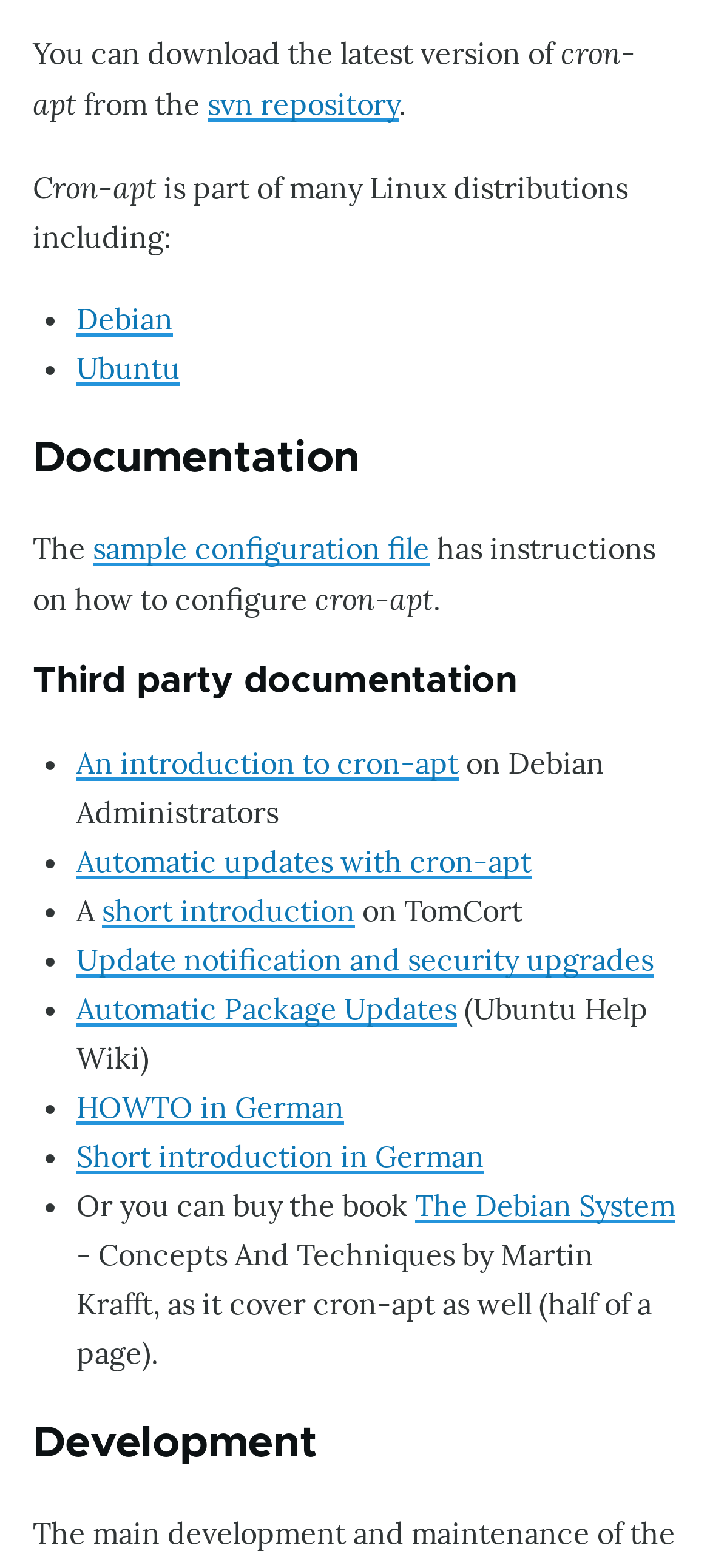Please find the bounding box coordinates of the section that needs to be clicked to achieve this instruction: "download the latest version of cron-apt".

[0.046, 0.022, 0.79, 0.045]